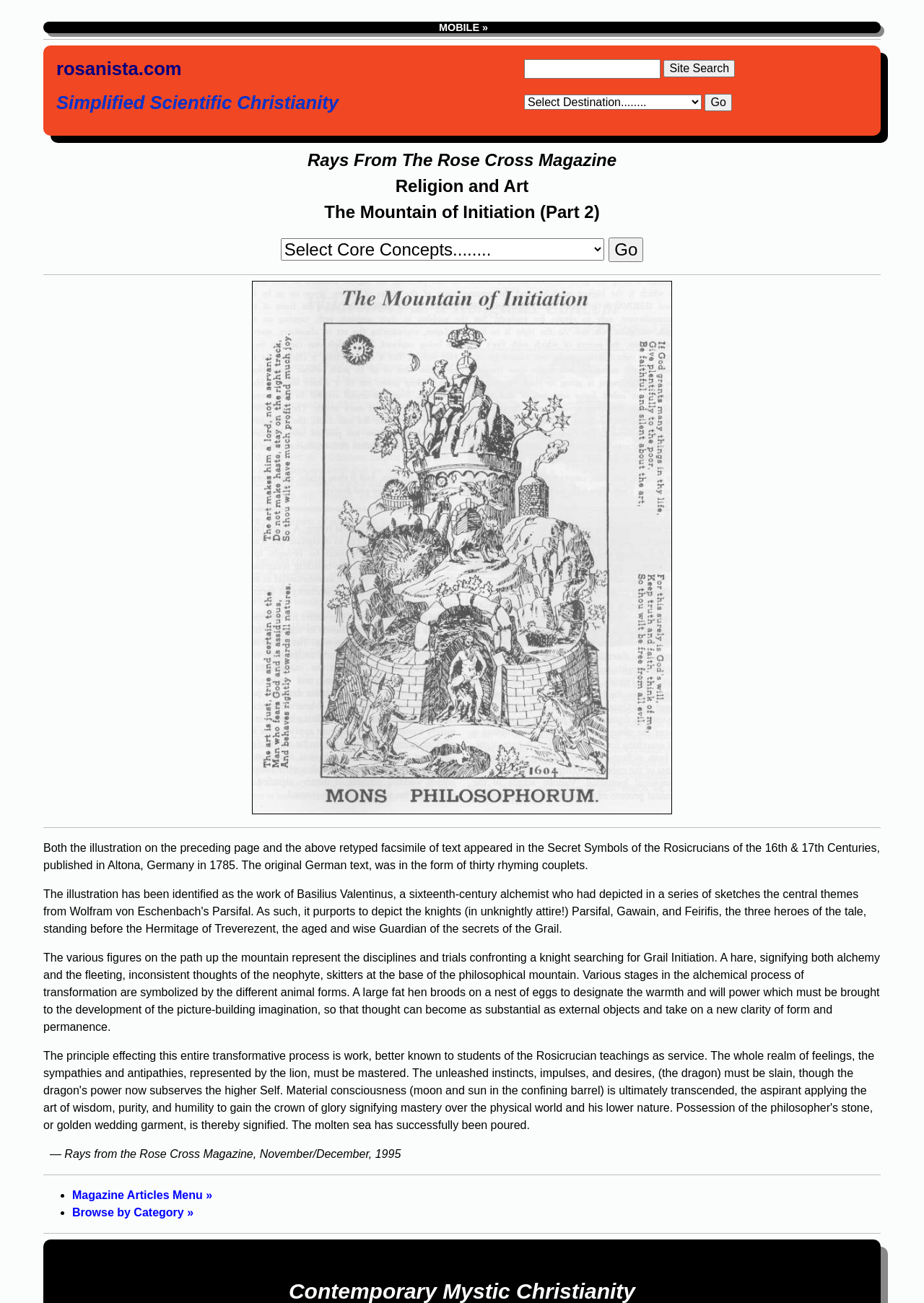Please determine the bounding box coordinates of the element's region to click for the following instruction: "Read the article about arranging for carillon".

None